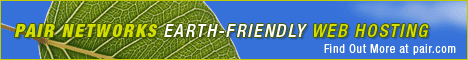What is the symbol of nature and sustainability?
Please interpret the details in the image and answer the question thoroughly.

The symbol of nature and sustainability is a green leaf because the caption states that the banner displays a 'large green leaf that symbolizes nature and sustainability', which implies that the green leaf is a representation of eco-friendliness.